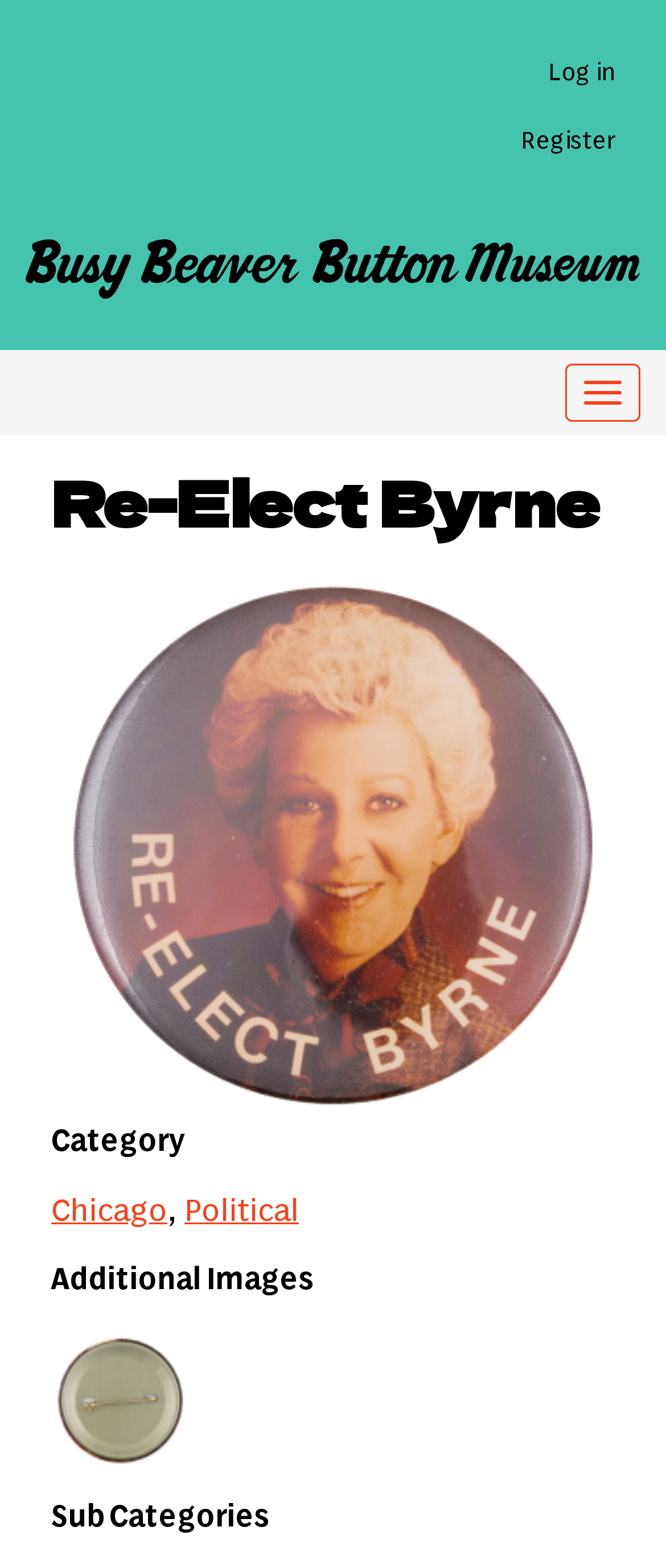What is the name of the button?
Answer the question with a single word or phrase derived from the image.

Re-Elect Byrne button